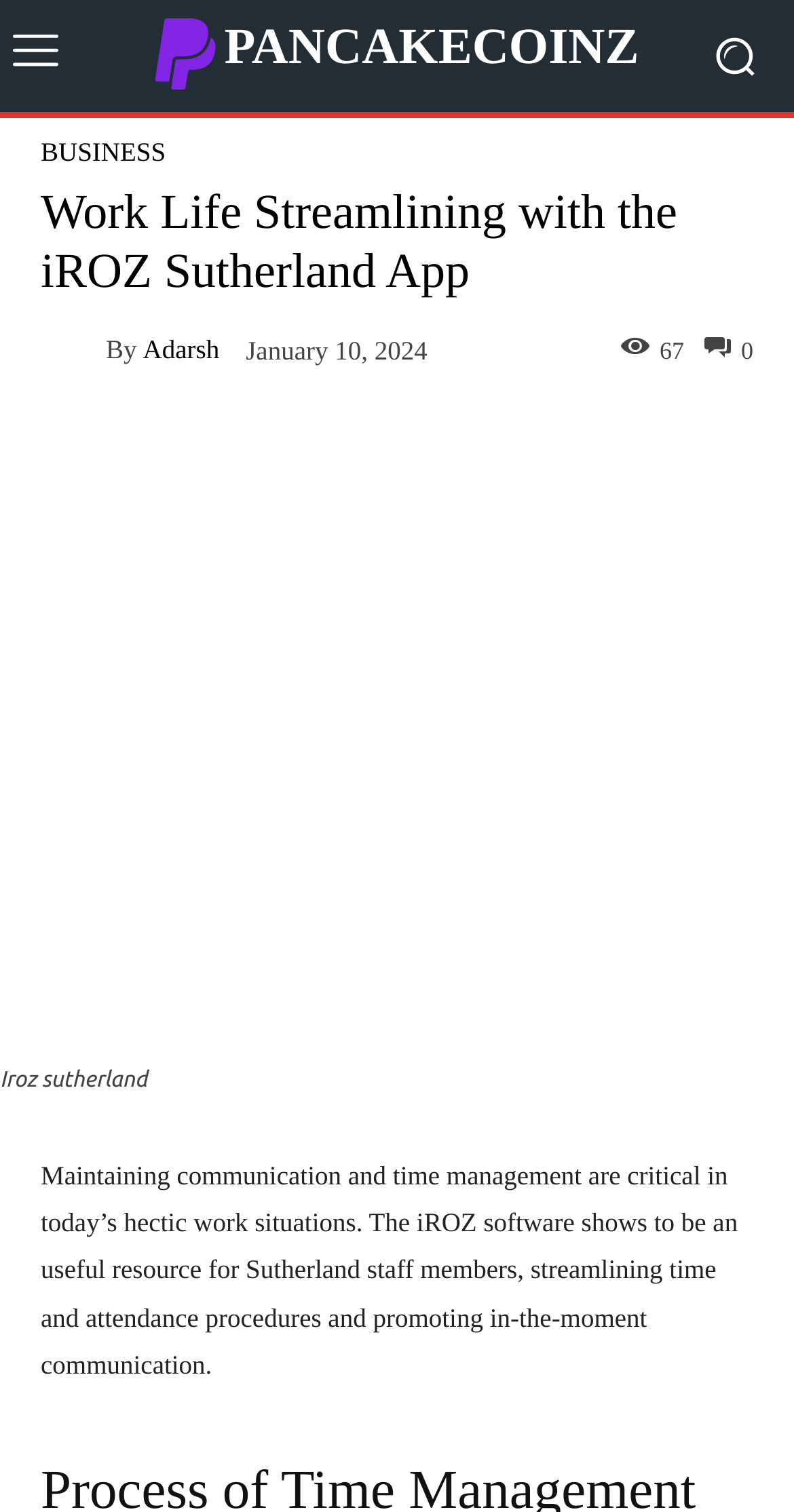Provide the bounding box coordinates in the format (top-left x, top-left y, bottom-right x, bottom-right y). All values are floating point numbers between 0 and 1. Determine the bounding box coordinate of the UI element described as: pancakecoinz

[0.231, 0.013, 0.769, 0.061]